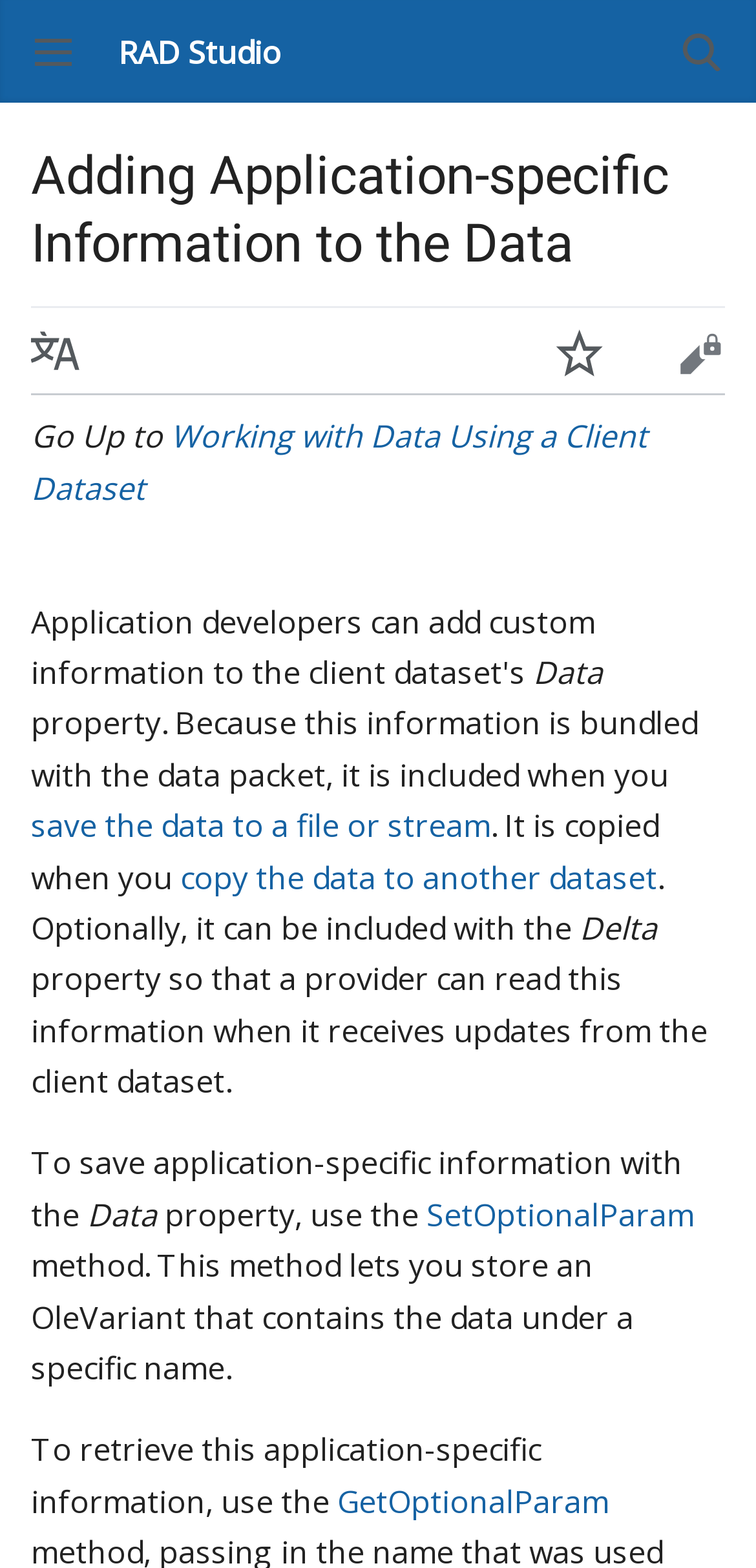How can the application-specific information be retrieved?
Using the image, provide a detailed and thorough answer to the question.

The application-specific information can be retrieved using the 'GetOptionalParam' method, which allows the retrieval of the OleVariant stored under a specific name.